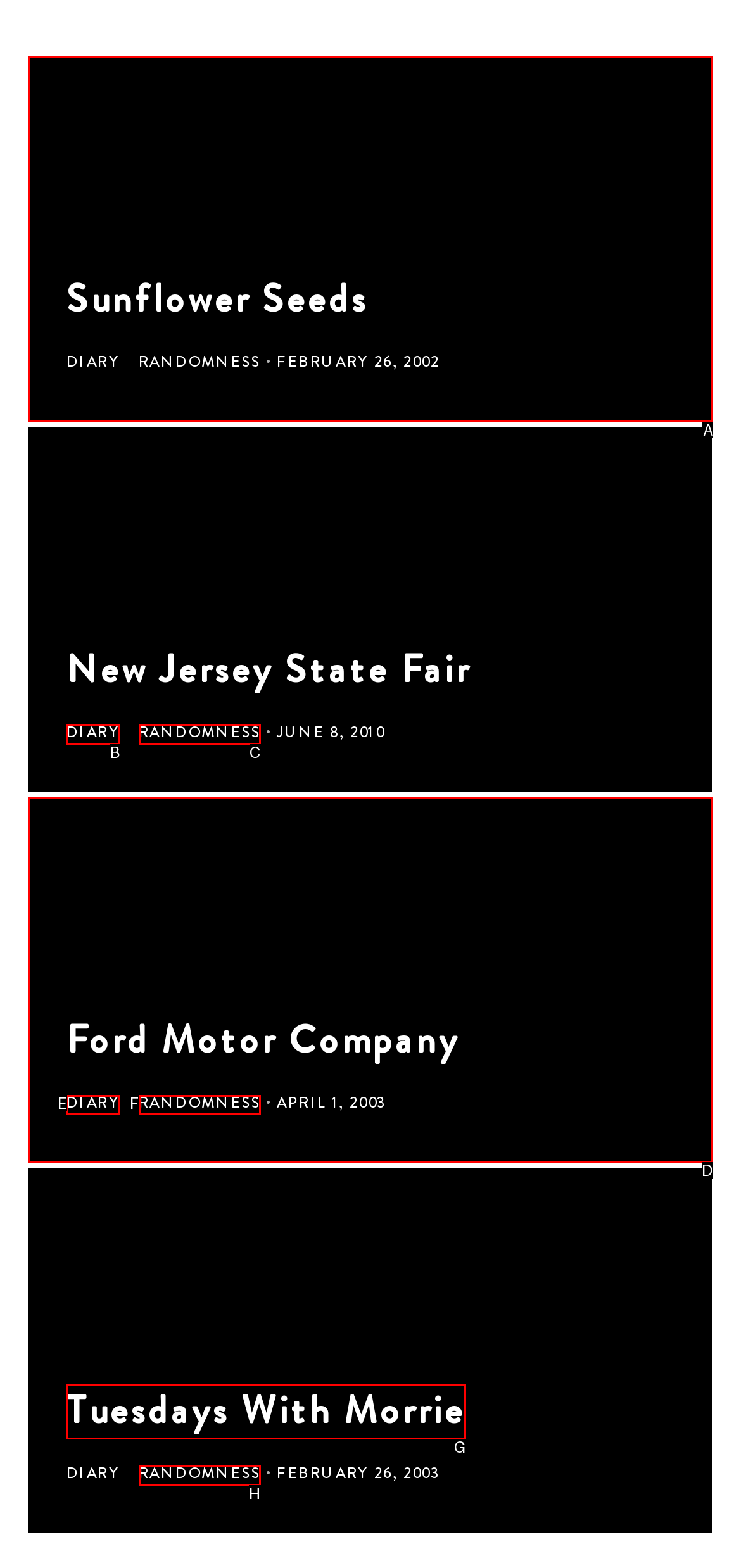Which HTML element should be clicked to fulfill the following task: click on Sunflower Seeds?
Reply with the letter of the appropriate option from the choices given.

A